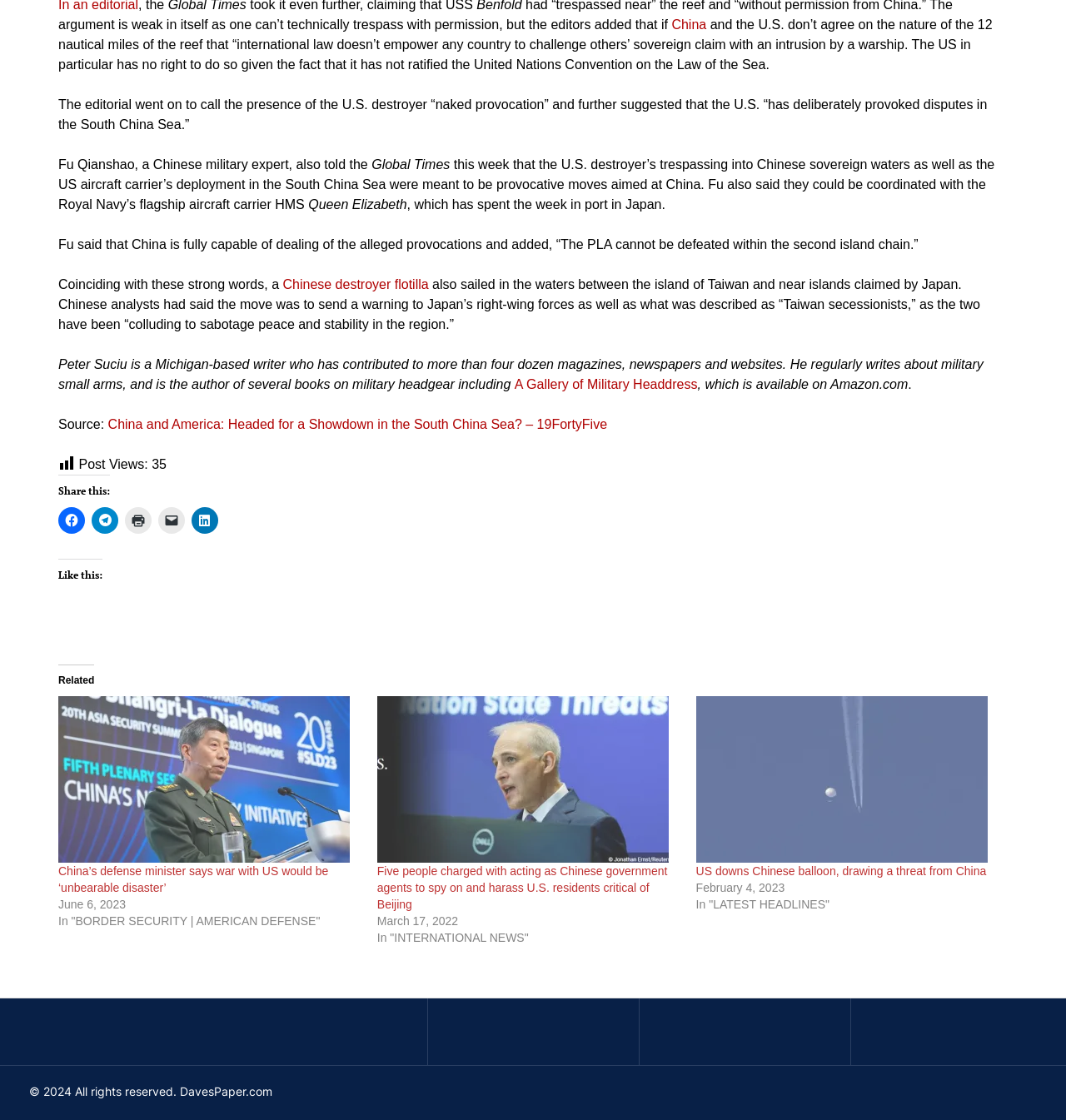Using the element description: "LinkedIn", determine the bounding box coordinates. The coordinates should be in the format [left, top, right, bottom], with values between 0 and 1.

None